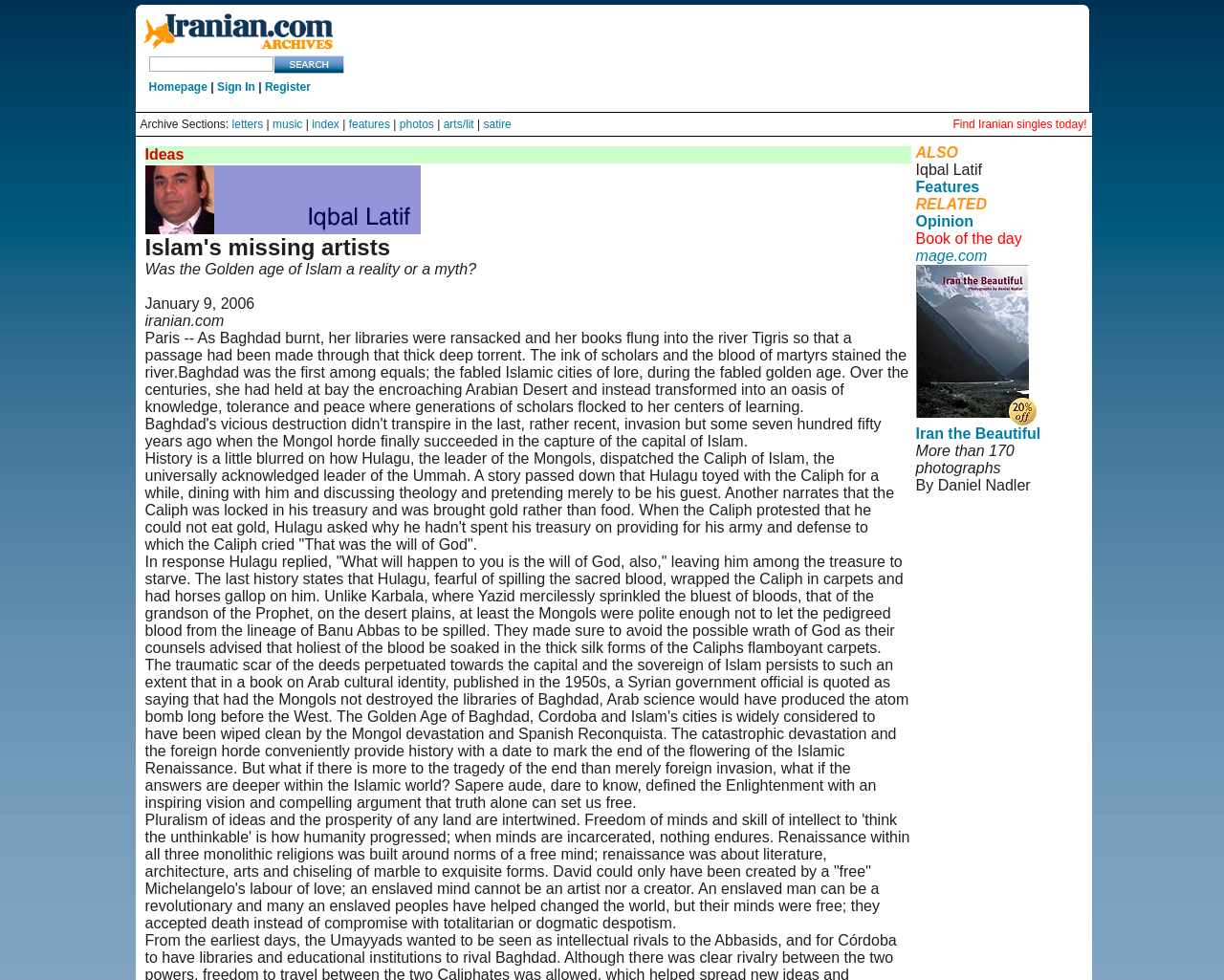Is there a search button on the webpage? Based on the image, give a response in one word or a short phrase.

Yes